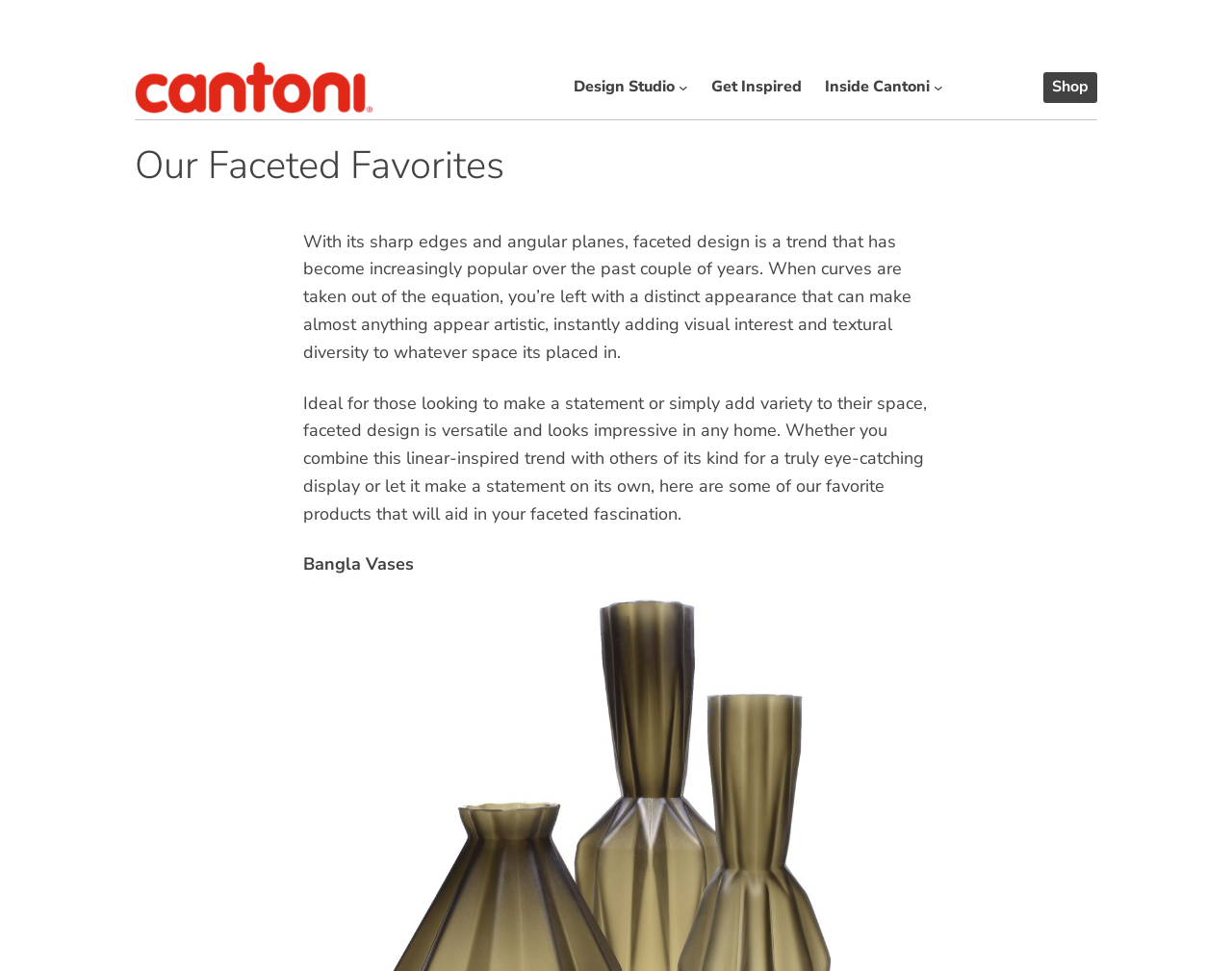Identify the bounding box coordinates for the UI element described as: "alt="Cantoni"".

[0.109, 0.063, 0.302, 0.116]